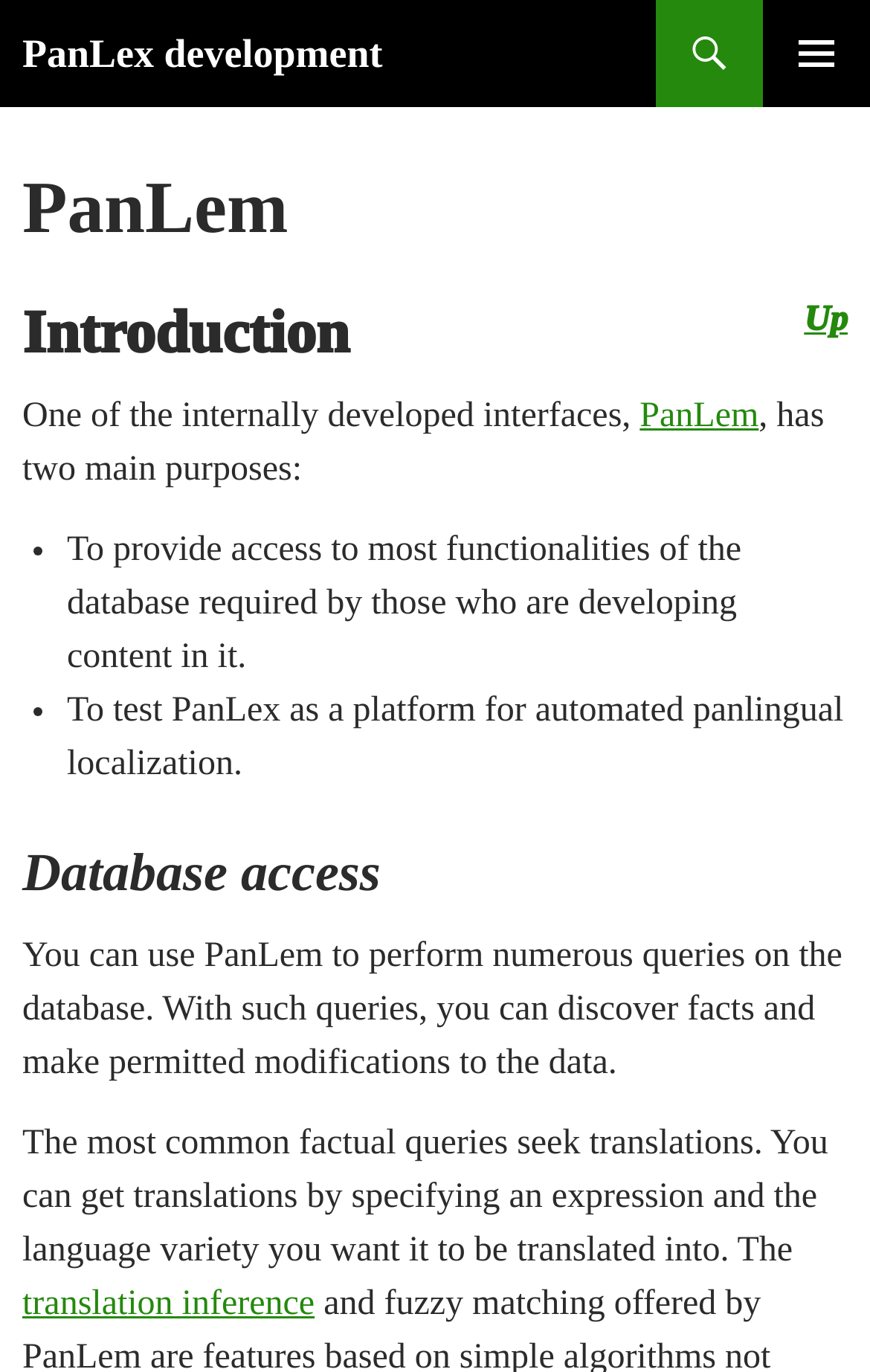Please respond to the question using a single word or phrase:
What can you discover with PanLem queries?

Facts